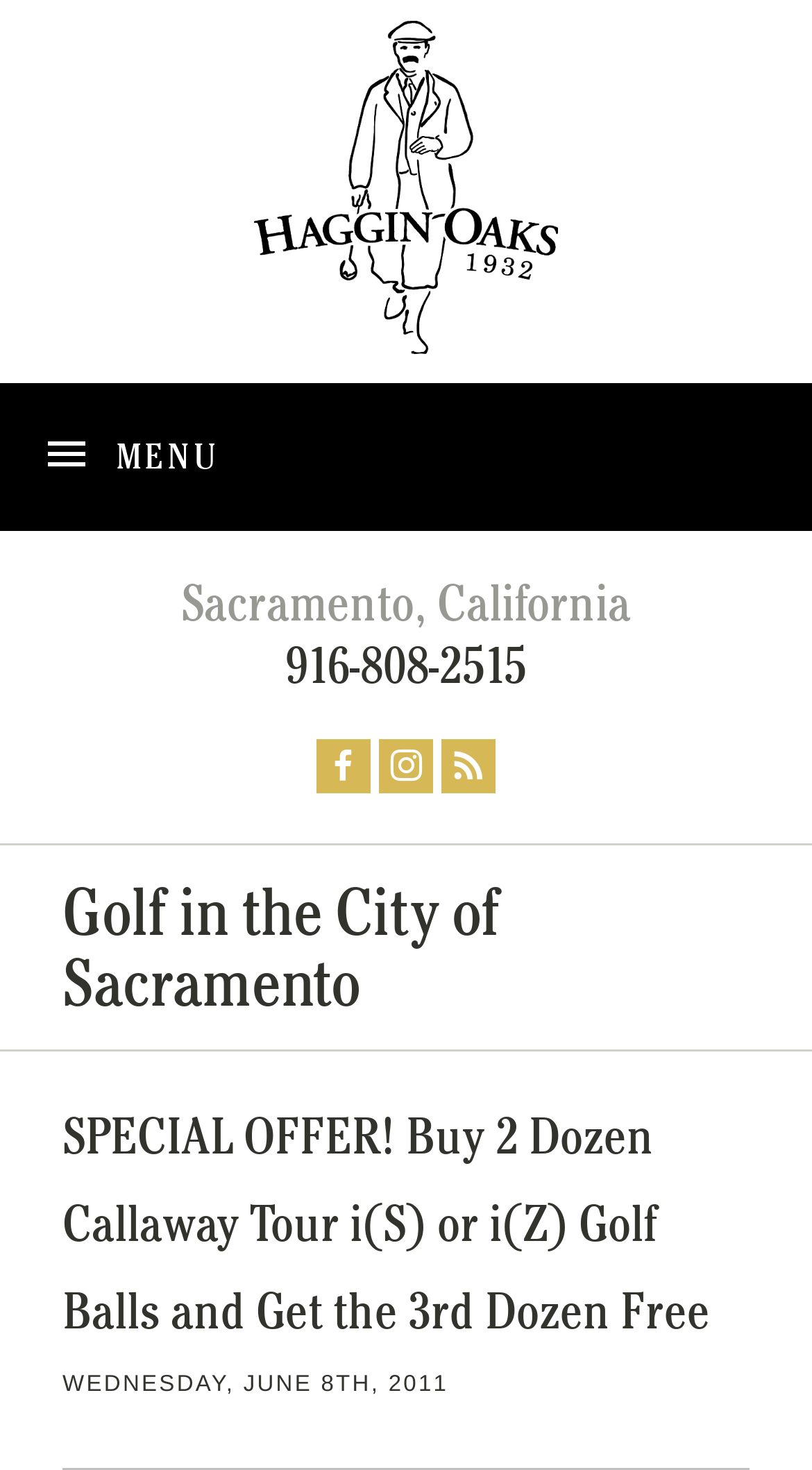Using the description: "Menu", identify the bounding box of the corresponding UI element in the screenshot.

[0.0, 0.26, 1.0, 0.362]